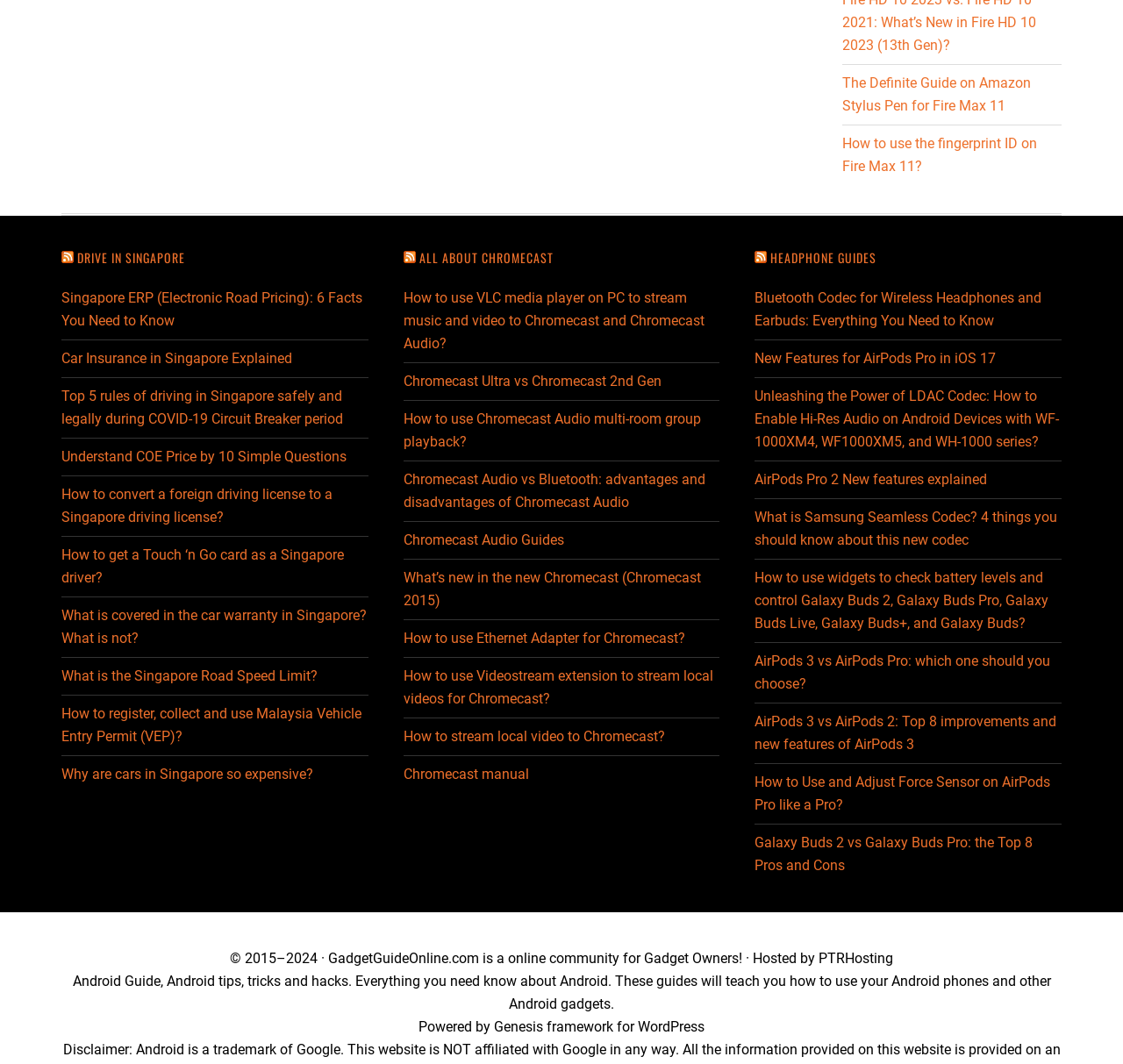Locate the bounding box coordinates of the area to click to fulfill this instruction: "Visit 'PTRHosting'". The bounding box should be presented as four float numbers between 0 and 1, in the order [left, top, right, bottom].

[0.729, 0.893, 0.795, 0.909]